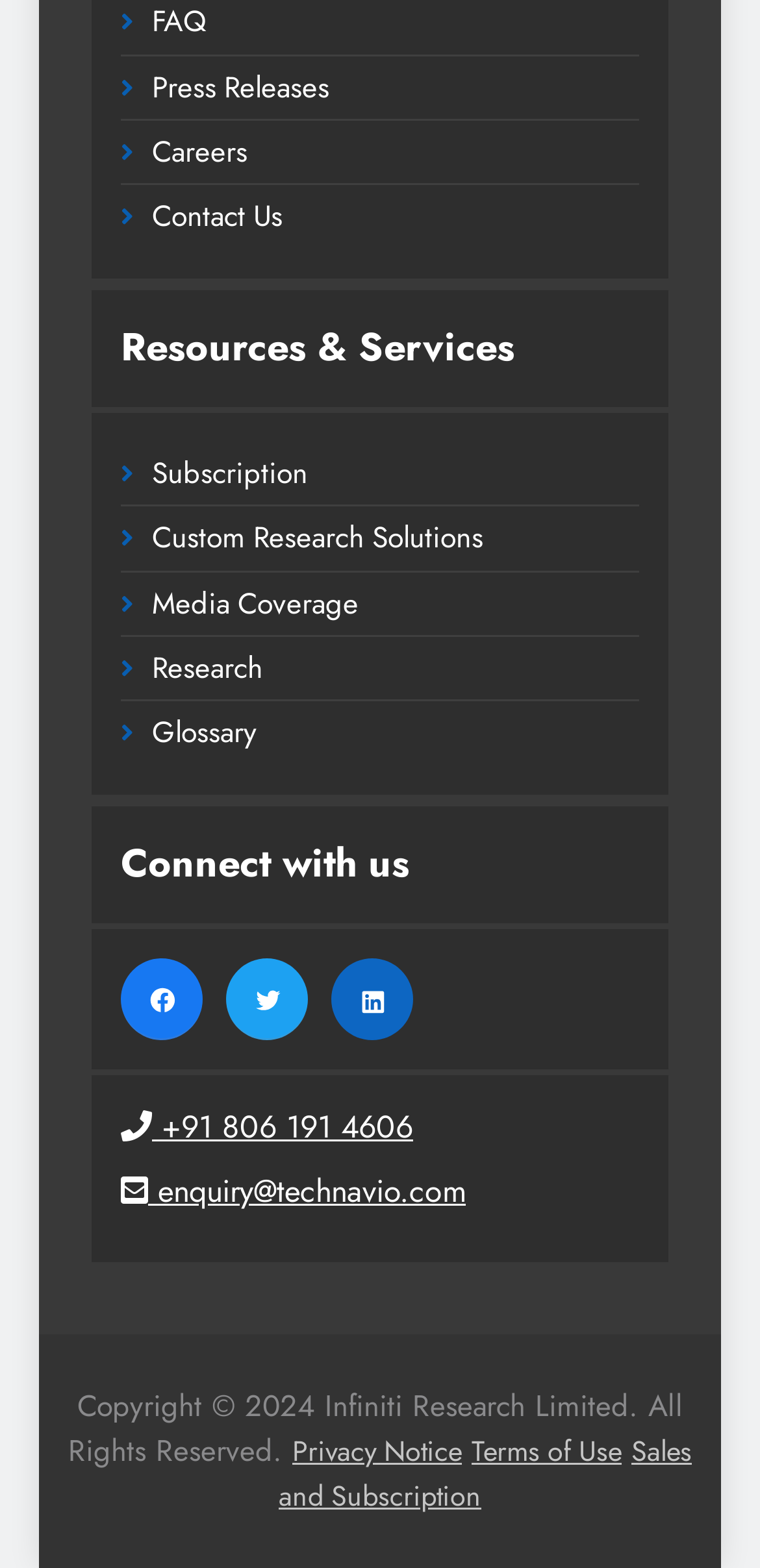Identify the bounding box of the HTML element described here: "+91 806 191 4606". Provide the coordinates as four float numbers between 0 and 1: [left, top, right, bottom].

[0.159, 0.704, 0.544, 0.733]